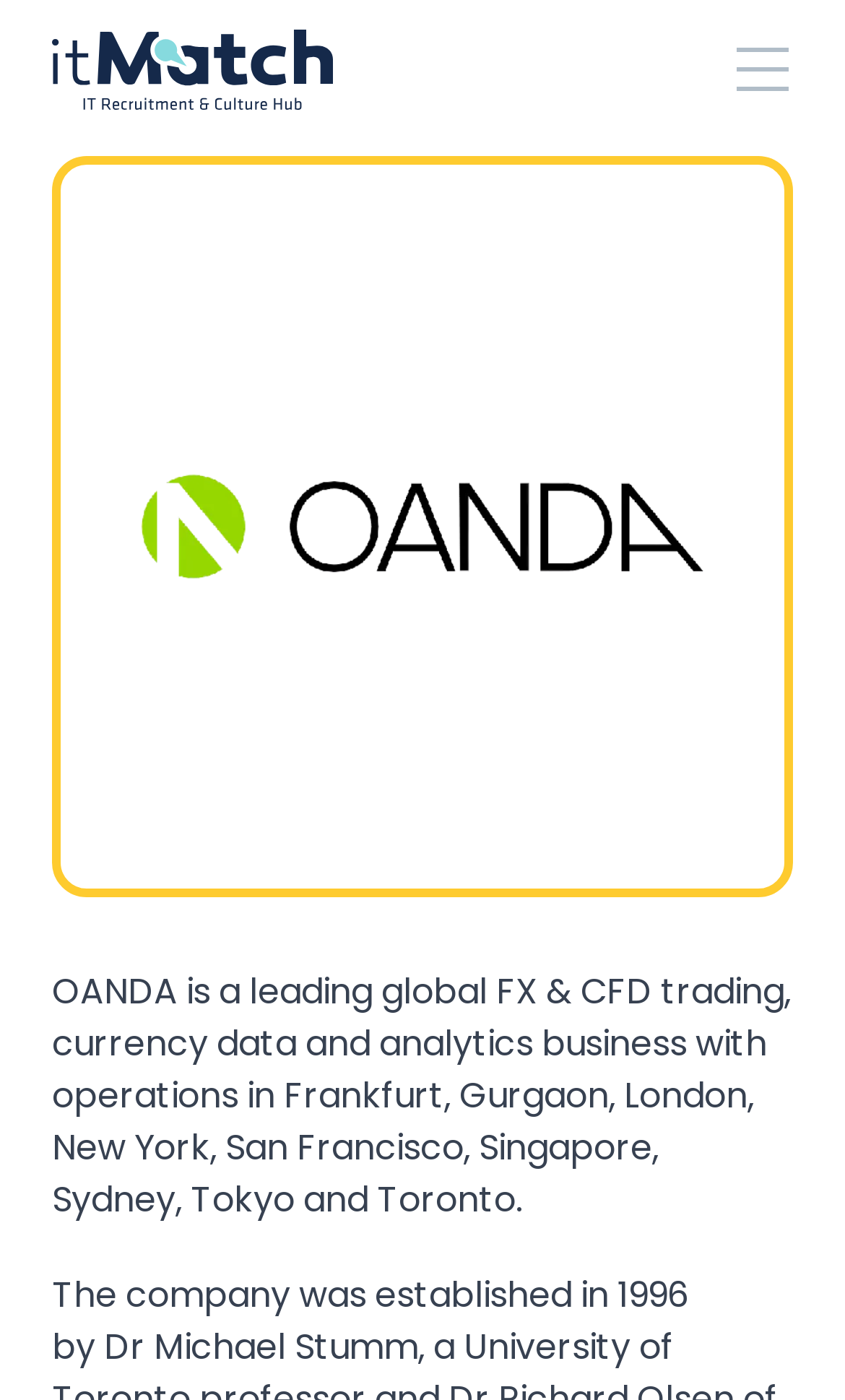Please find the bounding box for the UI element described by: "Veterinary Locums Work".

None